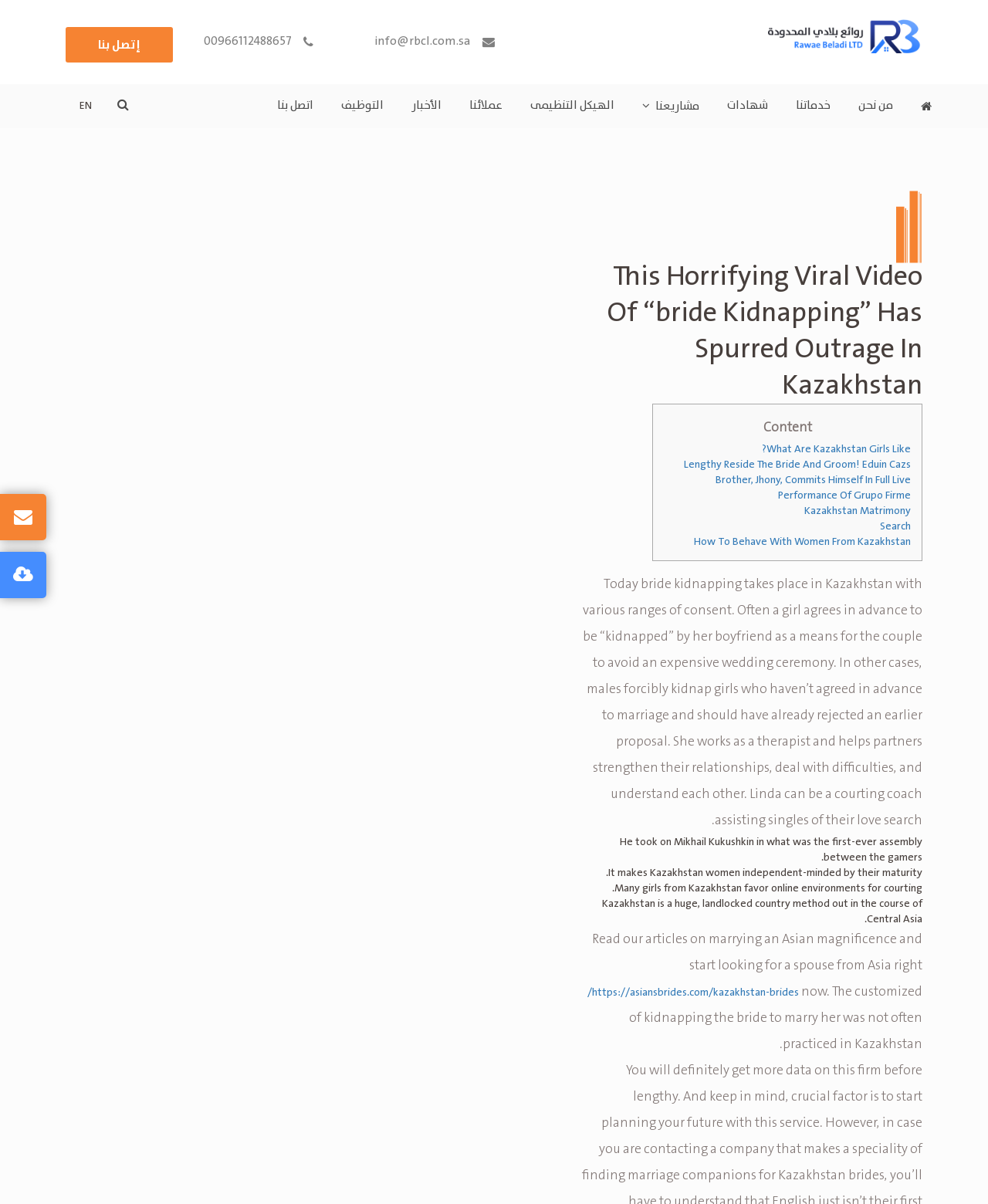Using the elements shown in the image, answer the question comprehensively: What is the language of the webpage?

The language of the webpage is obtained by looking at the language used in the text content of the webpage. The text content of the webpage is primarily in Arabic, with some English phrases and sentences. The language of the webpage is therefore Arabic.